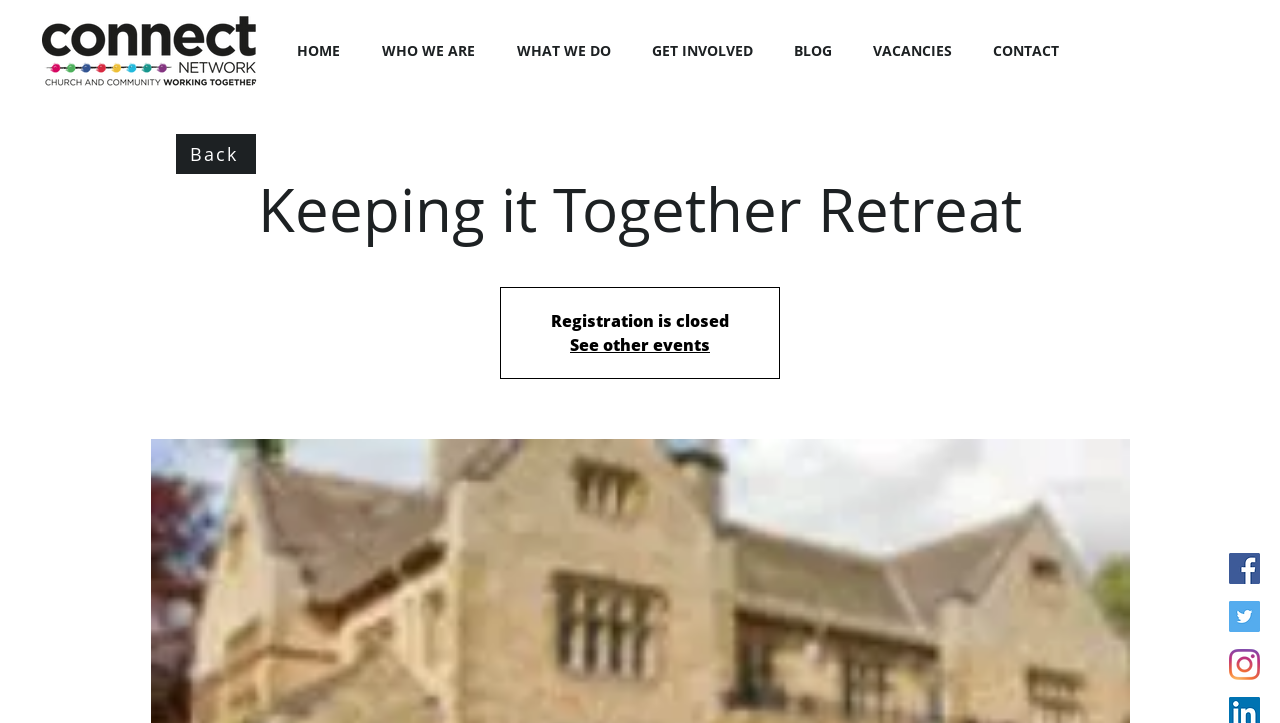Identify the bounding box coordinates necessary to click and complete the given instruction: "learn about who we are".

[0.287, 0.043, 0.392, 0.098]